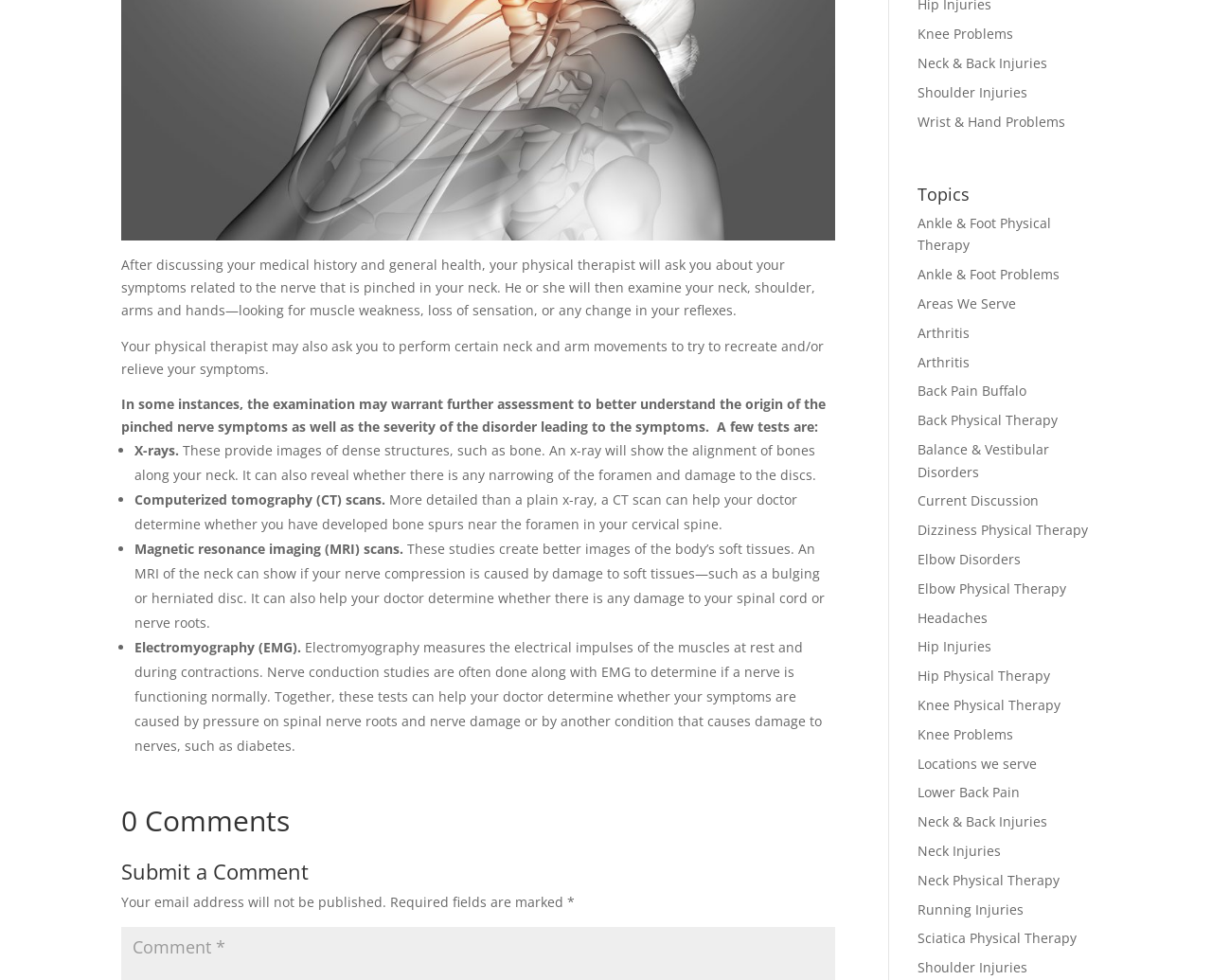Please answer the following query using a single word or phrase: 
What is the topic of the current webpage?

Pinched nerve symptoms